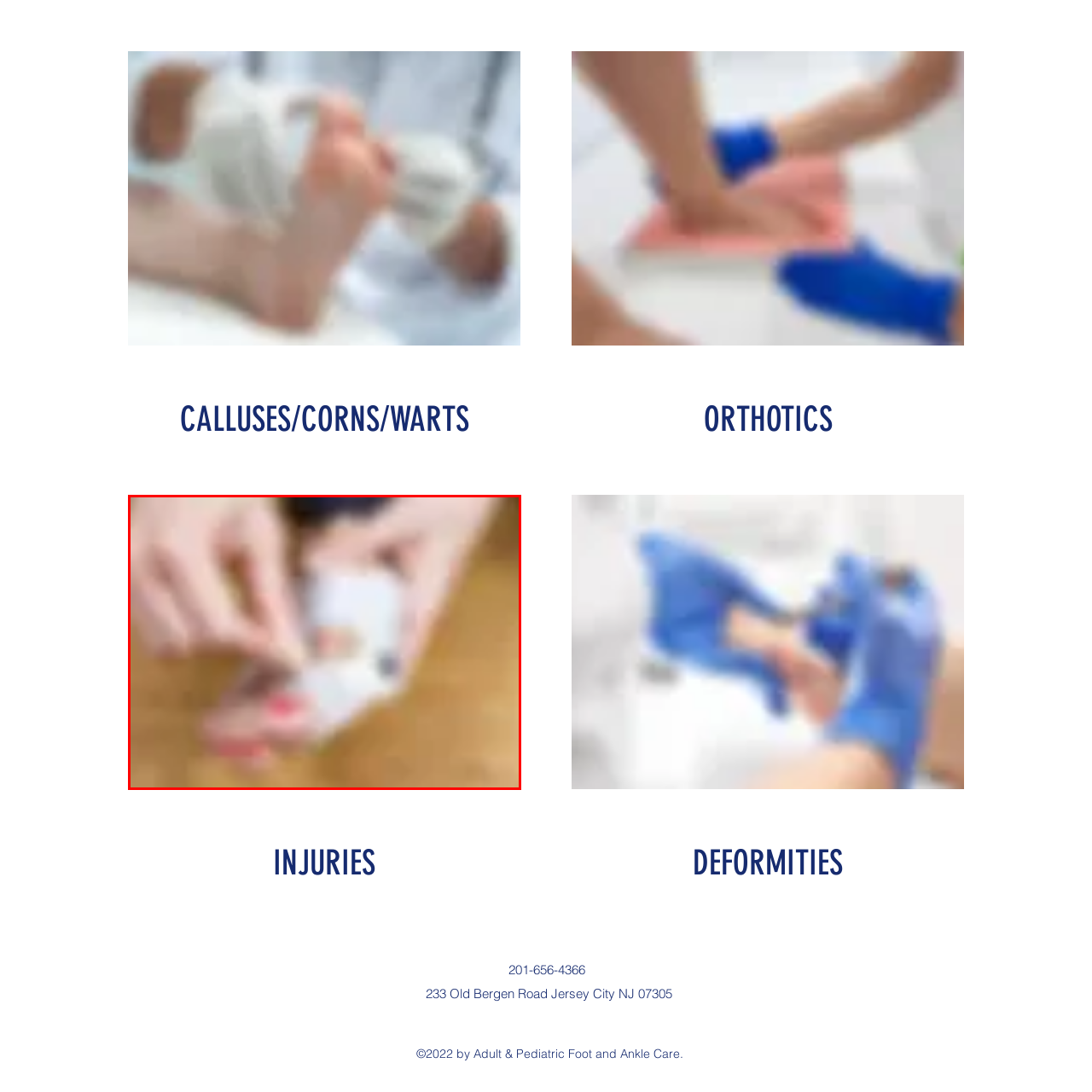Offer a detailed explanation of the scene within the red bounding box.

The image depicts a close-up view of a person’s foot being treated for foot-related issues, likely associated with calluses, corns, or warts. The focus is on the foot, which is partially bandaged, suggesting care or treatment for a specific condition. The fingers of an individual, possibly a healthcare professional, are gently handling the bandage or applying a treatment, indicating a meticulous approach to foot health. The background is blurred but suggests a clinical or home-care environment, providing a sense of comfort and attention to detail in this foot-care process. This aligns with the broader theme of foot and ankle care, as highlighted in related headings for conditions like calluses and orthotics.